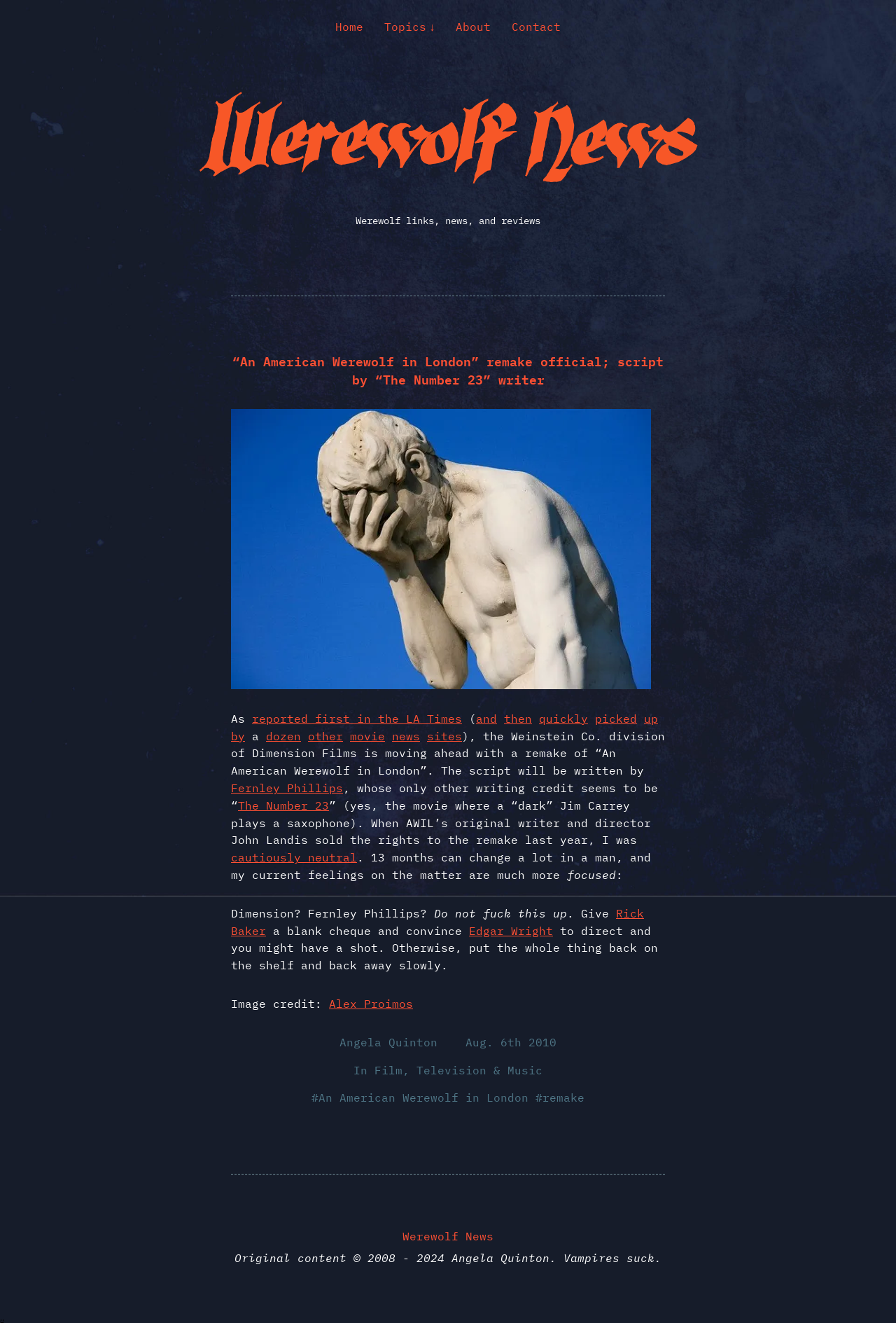What is the credit mentioned for the image used in the article?
Answer the question with a thorough and detailed explanation.

The answer can be found in the article text, where it is stated that 'Image credit: Alex Proimos'.